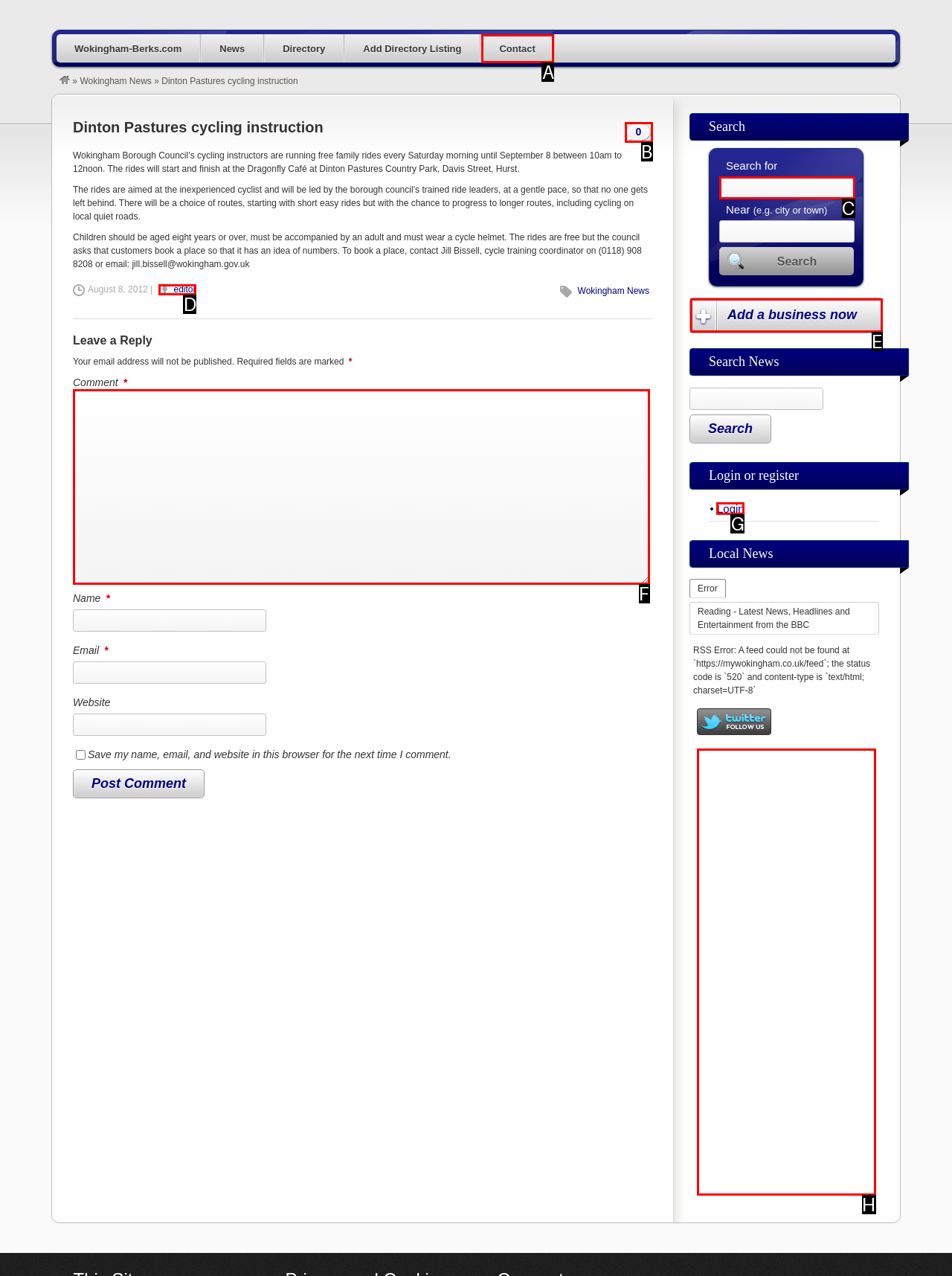Identify which lettered option completes the task: Click on the 'Login' link. Provide the letter of the correct choice.

G